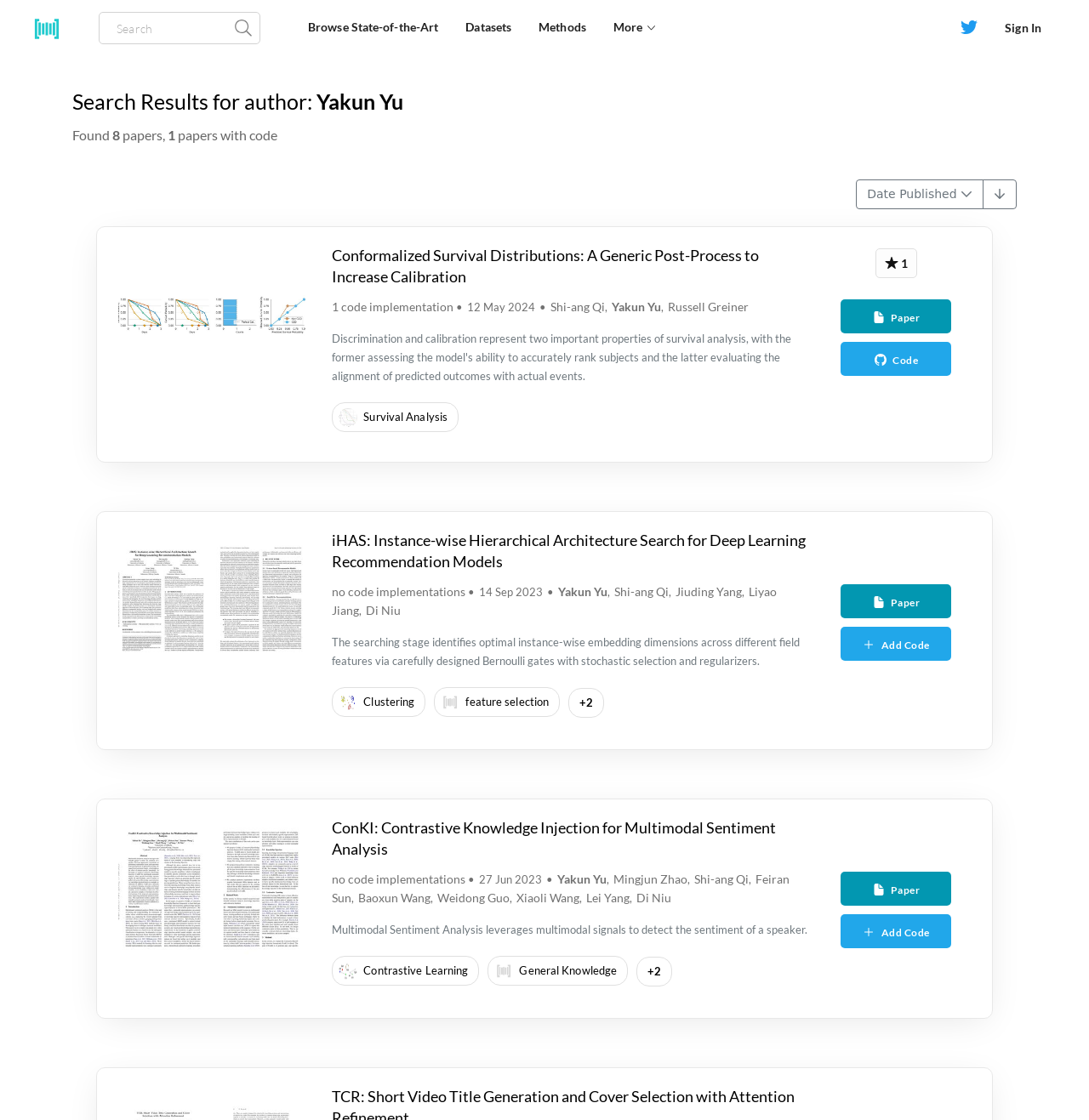Provide the bounding box coordinates of the UI element that matches the description: "Yakun Yu".

[0.513, 0.521, 0.558, 0.534]